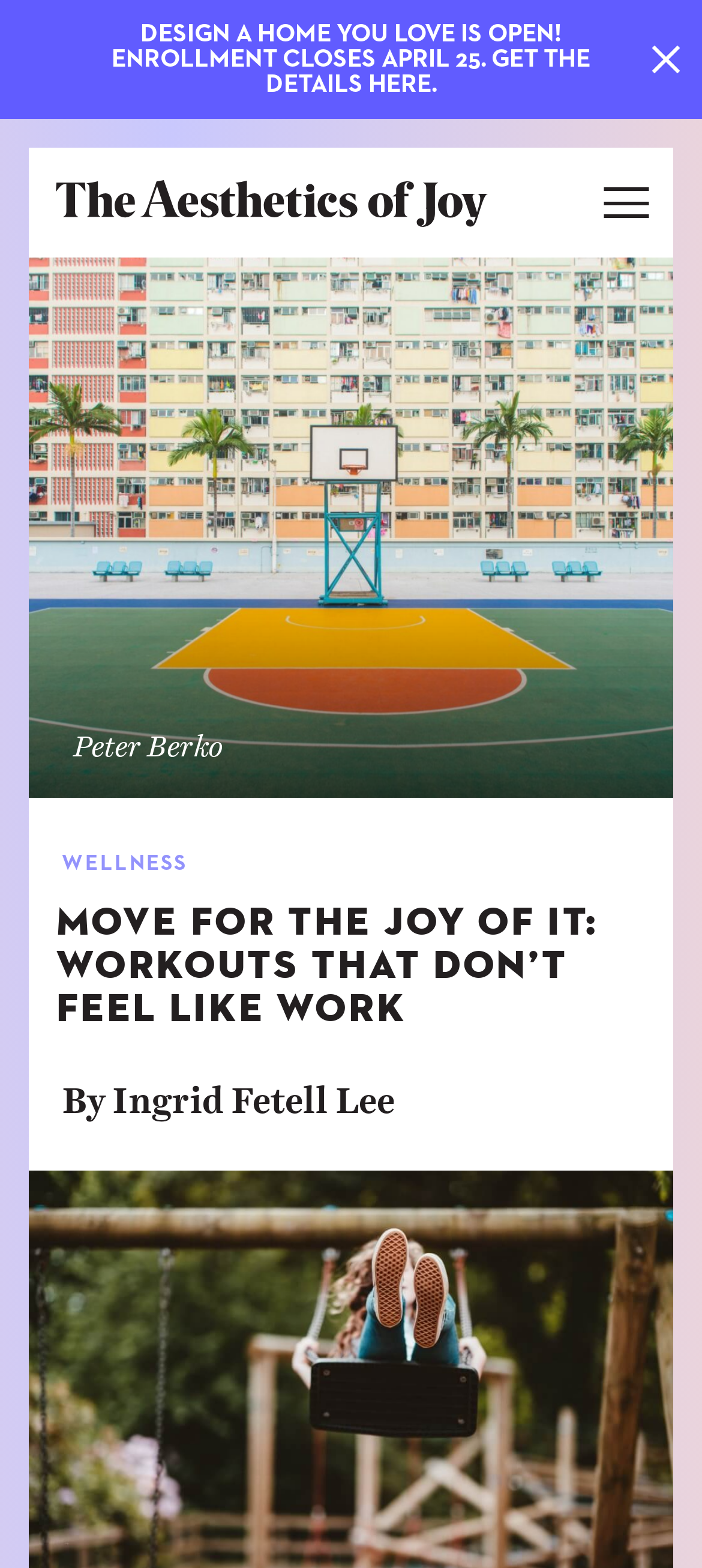Refer to the screenshot and answer the following question in detail:
What is the text on the button at the top right corner?

I looked at the button at the top right corner of the webpage and found that it doesn't have any text on it.